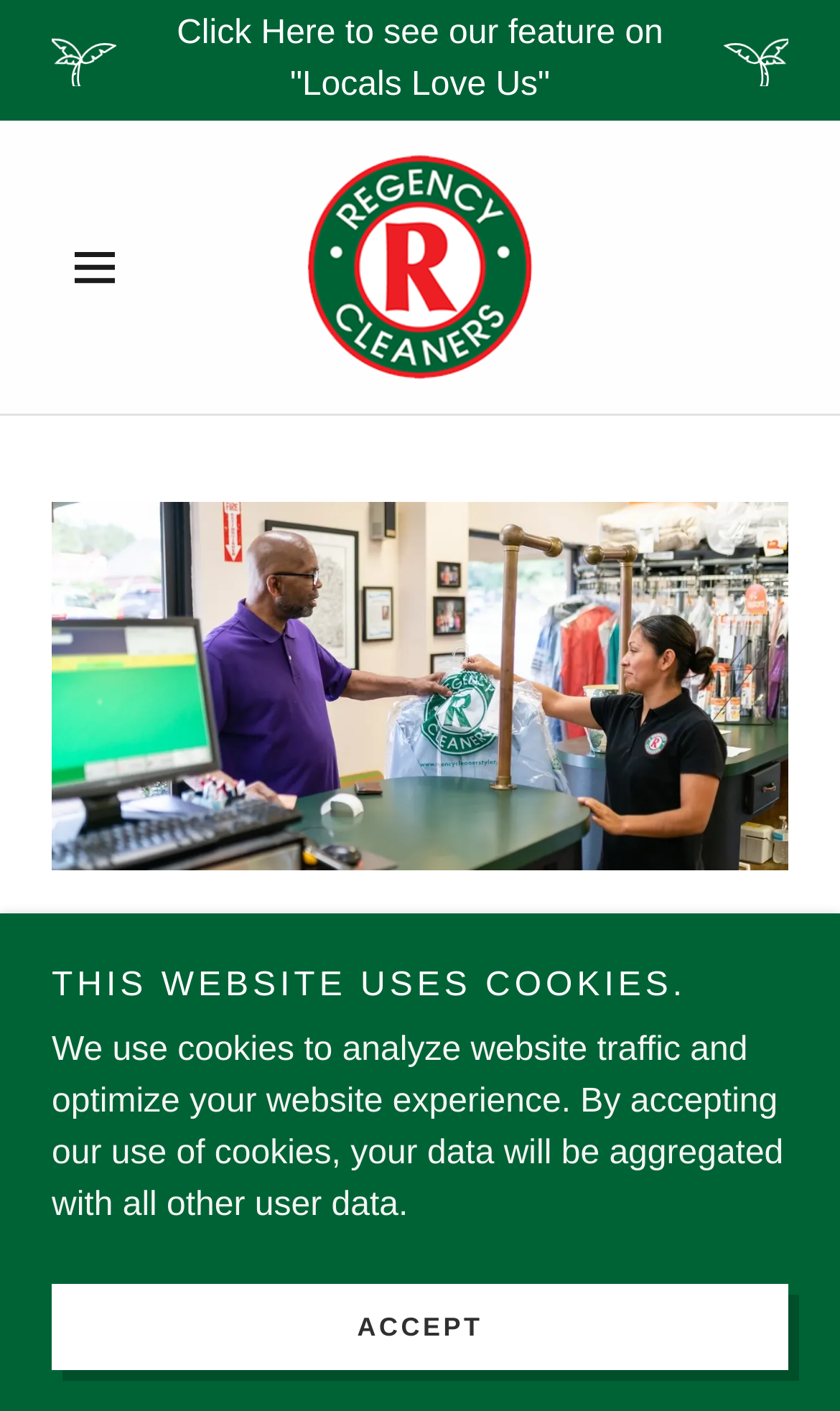What is the purpose of the 'Hamburger Site Navigation Icon'?
Using the visual information, reply with a single word or short phrase.

Site navigation